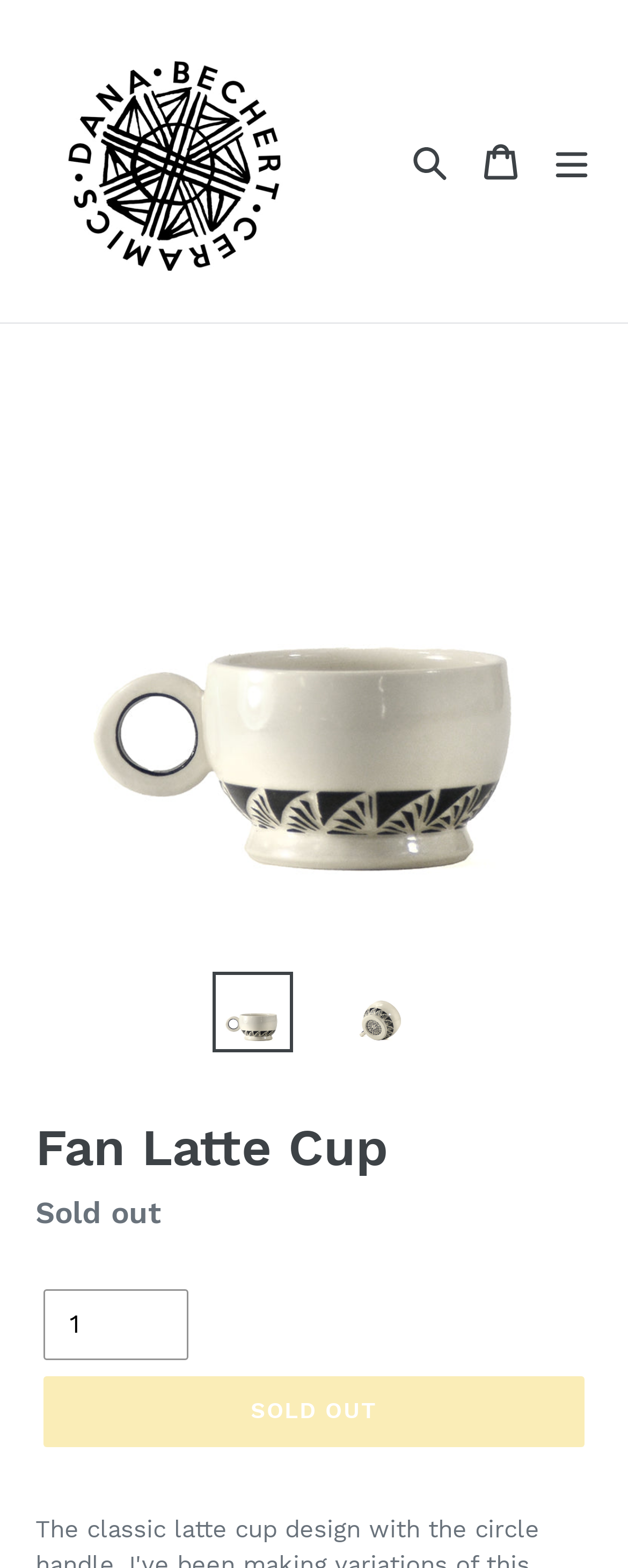What is the minimum quantity that can be purchased?
Refer to the screenshot and respond with a concise word or phrase.

1